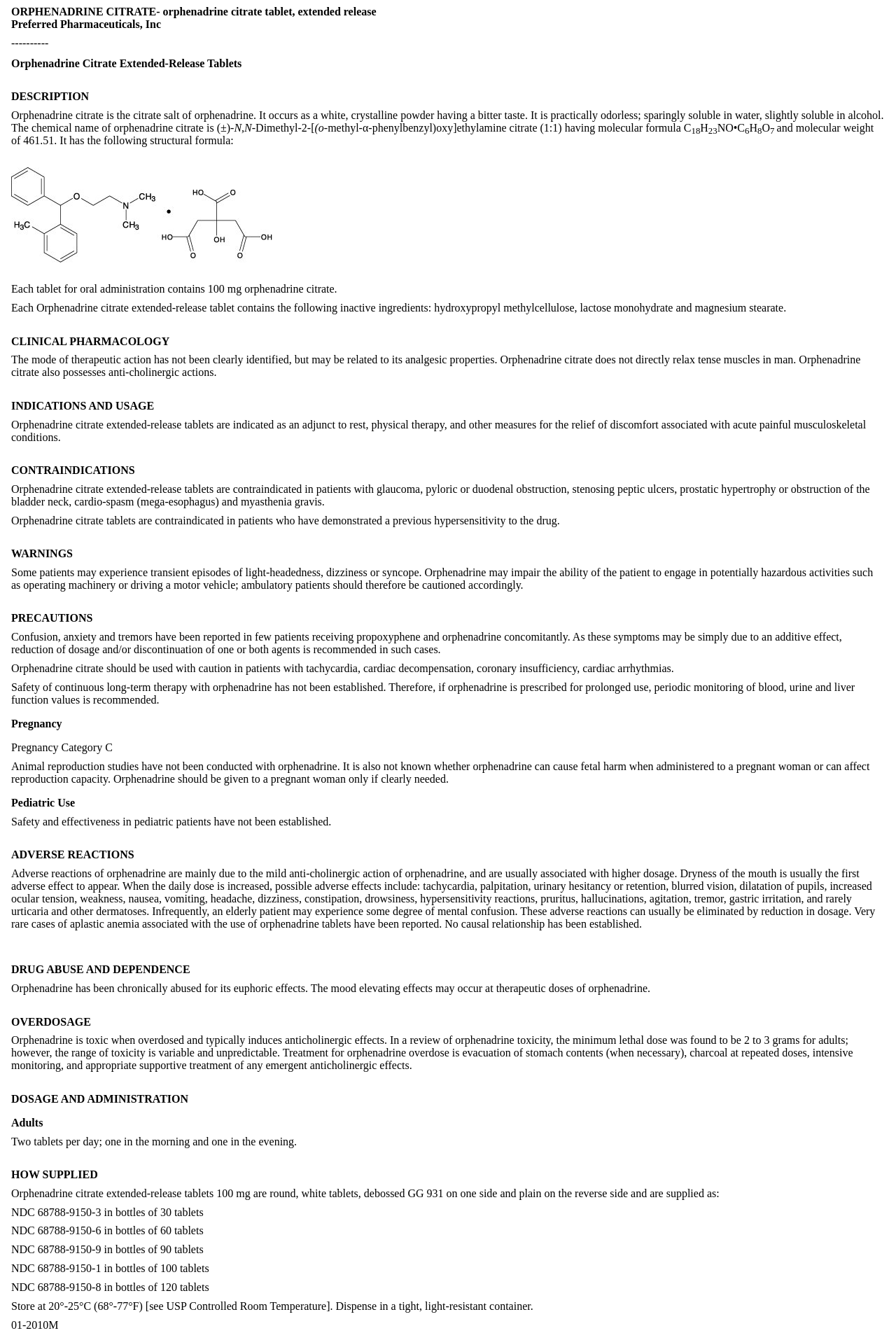Provide a thorough description of the webpage you see.

The webpage is about Orphenadrine Citrate Extended-Release Tablets, a medication used to relieve discomfort associated with acute painful musculoskeletal conditions. At the top of the page, there is a heading with the title "Orphenadrine Citrate Extended-Release Tablets" followed by a brief description of the medication. Below this, there is a section with the company name "Preferred Pharmaceuticals, Inc." and a horizontal line separating it from the rest of the content.

The main content of the page is divided into several sections, each with a heading describing a specific aspect of the medication. The sections include "DESCRIPTION", "CLINICAL PHARMACOLOGY", "INDICATIONS AND USAGE", "CONTRAINDICATIONS", "WARNINGS", "PRECAUTIONS", "Pregnancy", "Pediatric Use", "ADVERSE REACTIONS", "DRUG ABUSE AND DEPENDENCE", "OVERDOSAGE", "DOSAGE AND ADMINISTRATION", and "HOW SUPPLIED".

In the "DESCRIPTION" section, there is a detailed description of the medication, including its chemical structure, which is displayed as an image. The "CLINICAL PHARMACOLOGY" section explains the mode of therapeutic action of the medication, while the "INDICATIONS AND USAGE" section describes the conditions for which the medication is prescribed.

The "CONTRAINDICATIONS" section lists the conditions under which the medication should not be used, and the "WARNINGS" section highlights potential risks associated with its use. The "PRECAUTIONS" section provides guidance on how to minimize these risks.

The "Pregnancy" and "Pediatric Use" sections discuss the use of the medication in pregnant women and pediatric patients, respectively. The "ADVERSE REACTIONS" section lists the possible side effects of the medication, and the "DRUG ABUSE AND DEPENDENCE" section discusses its potential for abuse.

The "OVERDOSAGE" section provides information on how to treat an overdose of the medication, and the "DOSAGE AND ADMINISTRATION" section explains how to properly administer the medication. Finally, the "HOW SUPPLIED" section lists the different packaging options available for the medication.

Throughout the page, there are several headings and subheadings that help to organize the content and make it easier to read. The text is dense and informative, suggesting that the page is intended for healthcare professionals or individuals with a strong background in medicine.